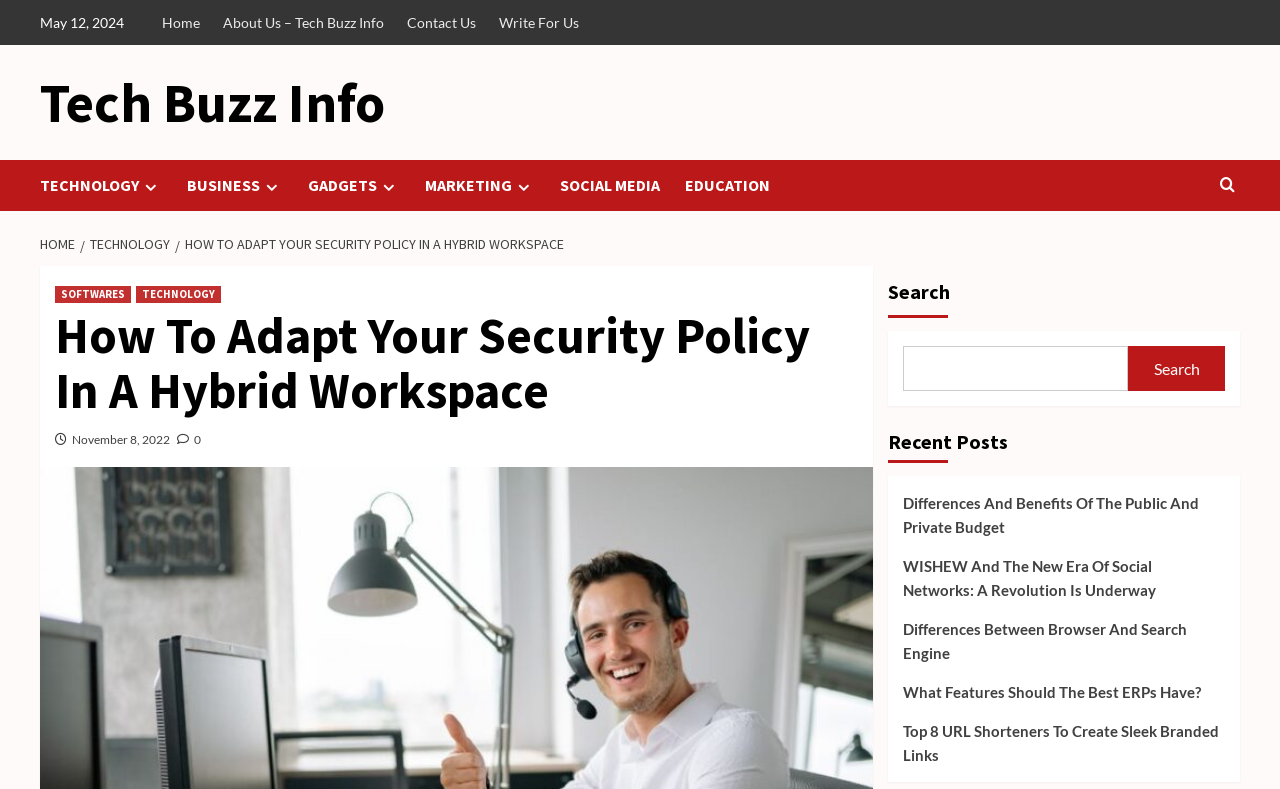Please locate the bounding box coordinates of the element that should be clicked to achieve the given instruction: "Click on the Write For Us link".

[0.382, 0.0, 0.46, 0.057]